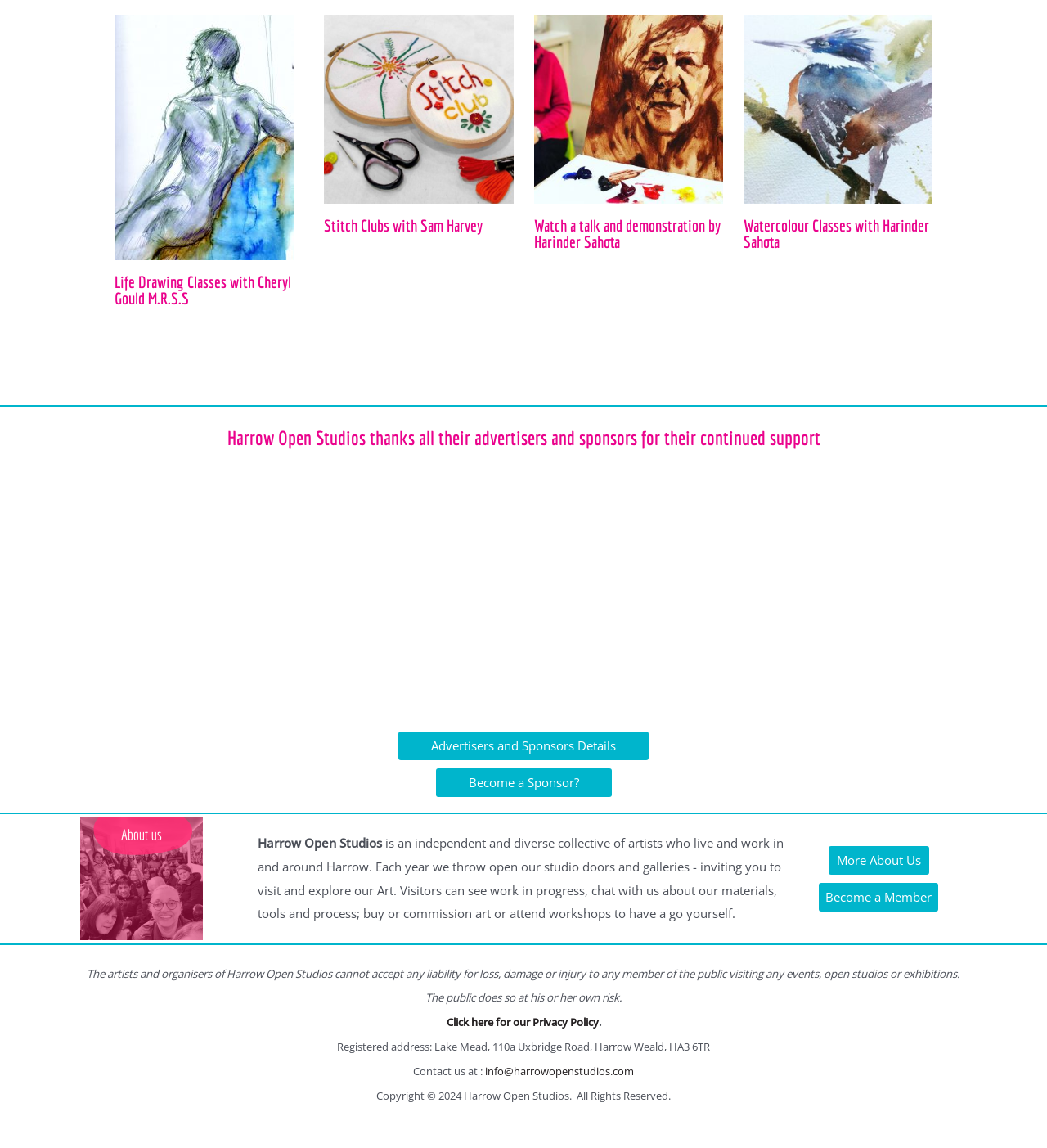What is the name of the physiotherapy service mentioned?
Please answer the question with as much detail and depth as you can.

The name of the physiotherapy service mentioned is Kineso Physiotherapy, which is mentioned in the link 'Kineso Physiotherapy, specialising in Musculoskeletal pain and injury, Orthopedics, Sports Injury and Acupuncture'.